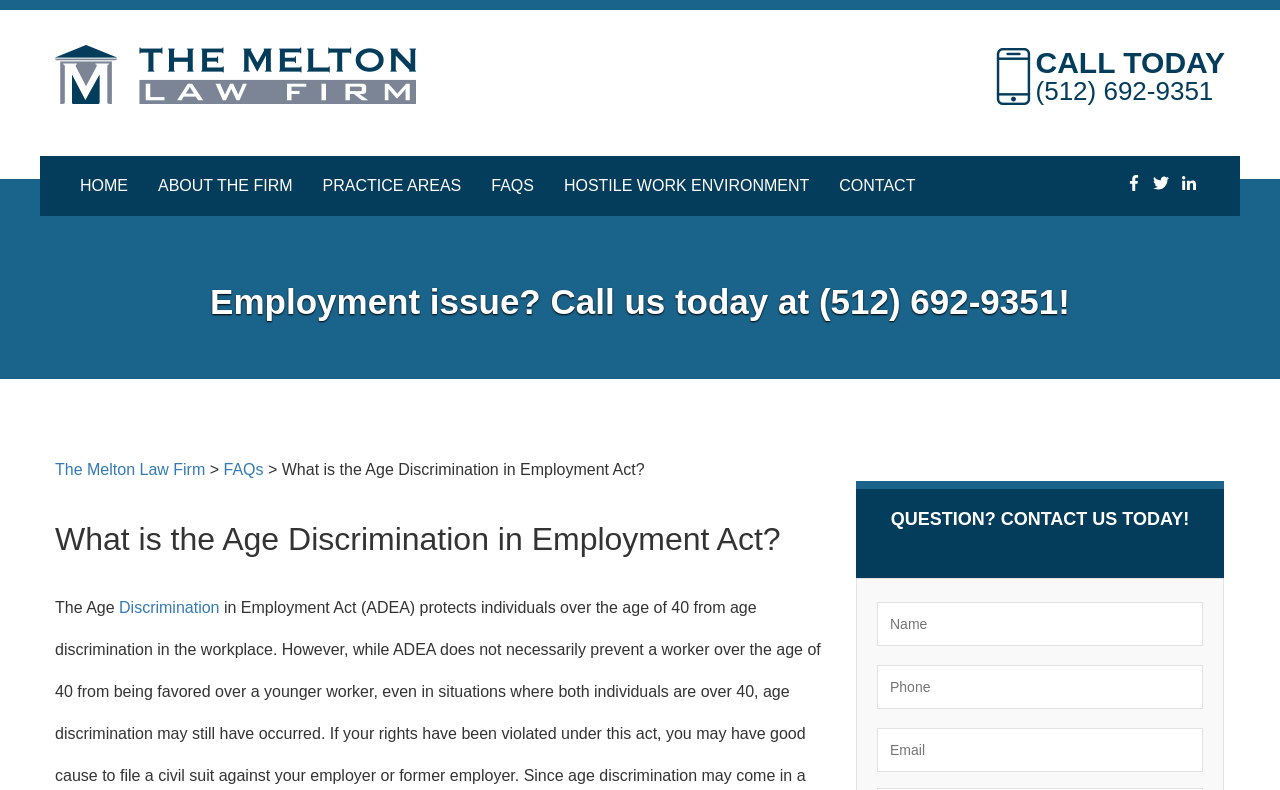What is the main heading of this webpage? Please extract and provide it.

What is the Age Discrimination in Employment Act?